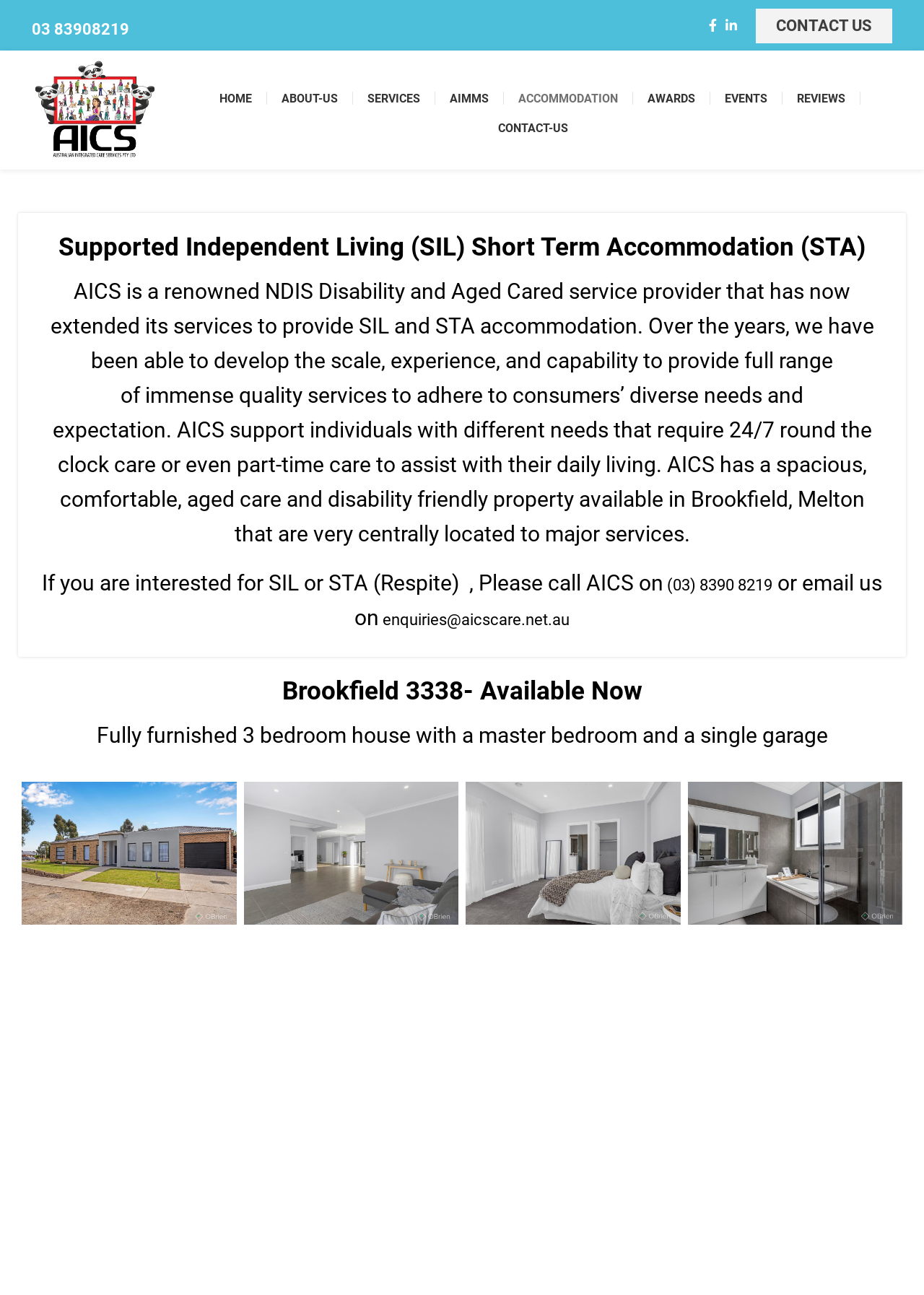Give a complete and precise description of the webpage's appearance.

The webpage is about Supported Independent Living (SIL) Short Term Accommodation (STA) services provided by AICS, a renowned NDIS Disability and Aged Care service provider. 

At the top of the page, there is a heading with a phone number, 03 83908219, which is also a clickable link. Next to it, there are social media links to Facebook and LinkedIn. On the right side, there is a "CONTACT US" link. Below these elements, there is a navigation menu with links to different sections of the website, including HOME, ABOUT-US, SERVICES, AIMMS, ACCOMMODATION, AWARDS, EVENTS, and REVIEWS.

The main content of the page is divided into sections. The first section describes the SIL and STA services provided by AICS, mentioning that they have extended their services to provide accommodation for individuals with different needs. There is a paragraph of text explaining the services and a call to action to contact AICS for more information.

Below this section, there is a heading "Brookfield 3338- Available Now" which describes a fully furnished 3-bedroom house with a master bedroom and a single garage. This section also includes multiple images of the property, arranged in a grid layout.

Throughout the page, there are multiple links and images, but the overall structure is clean and easy to navigate.